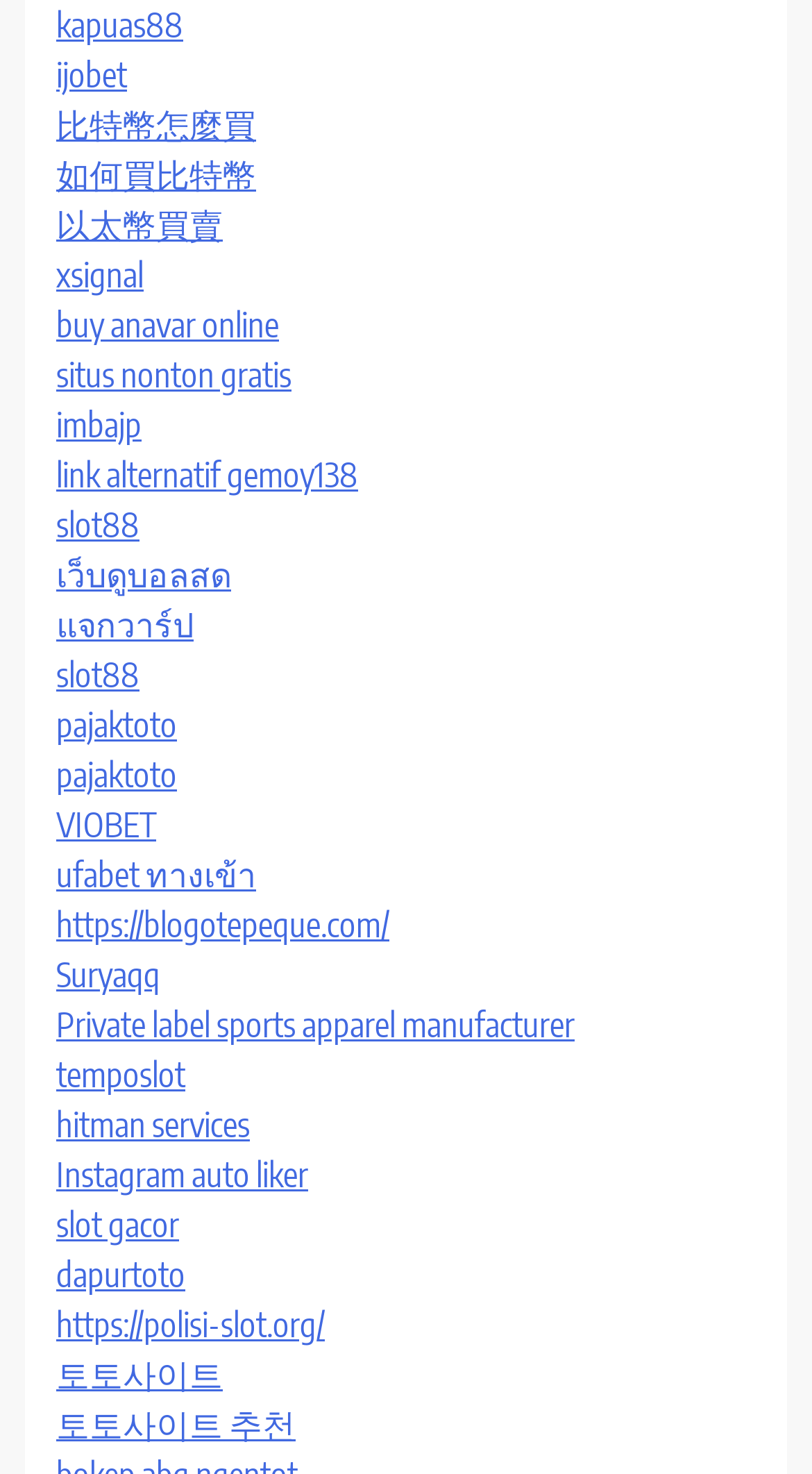Look at the image and give a detailed response to the following question: What is the vertical position of the link 'slot88' relative to the link 'xsignal'?

By comparing the y1 and y2 coordinates of the bounding box of the link 'slot88' and 'xsignal', I can determine that the link 'slot88' is positioned below the link 'xsignal' on the webpage.